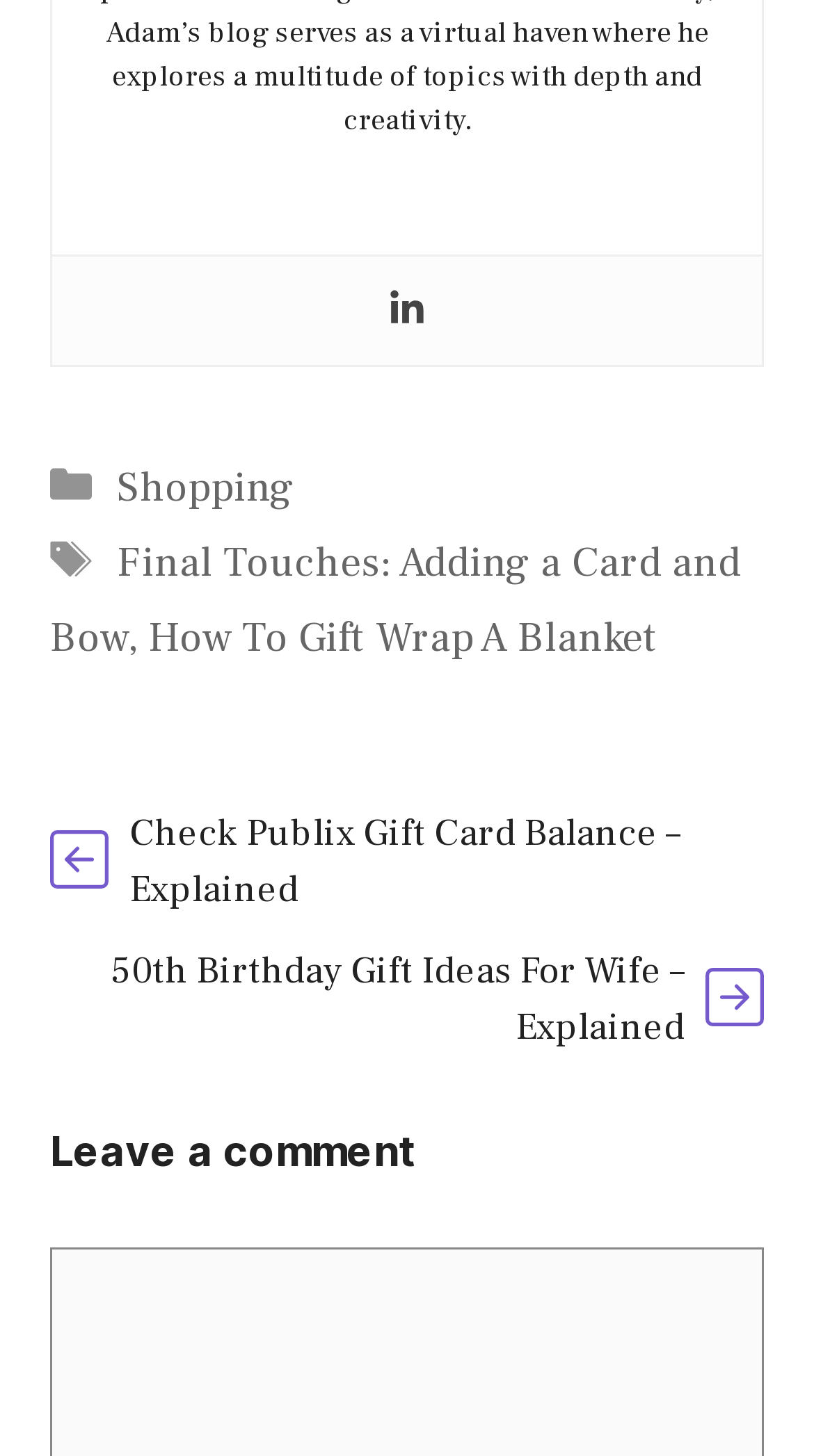Based on the element description: "title="Linkedin"", identify the UI element and provide its bounding box coordinates. Use four float numbers between 0 and 1, [left, top, right, bottom].

[0.477, 0.197, 0.523, 0.229]